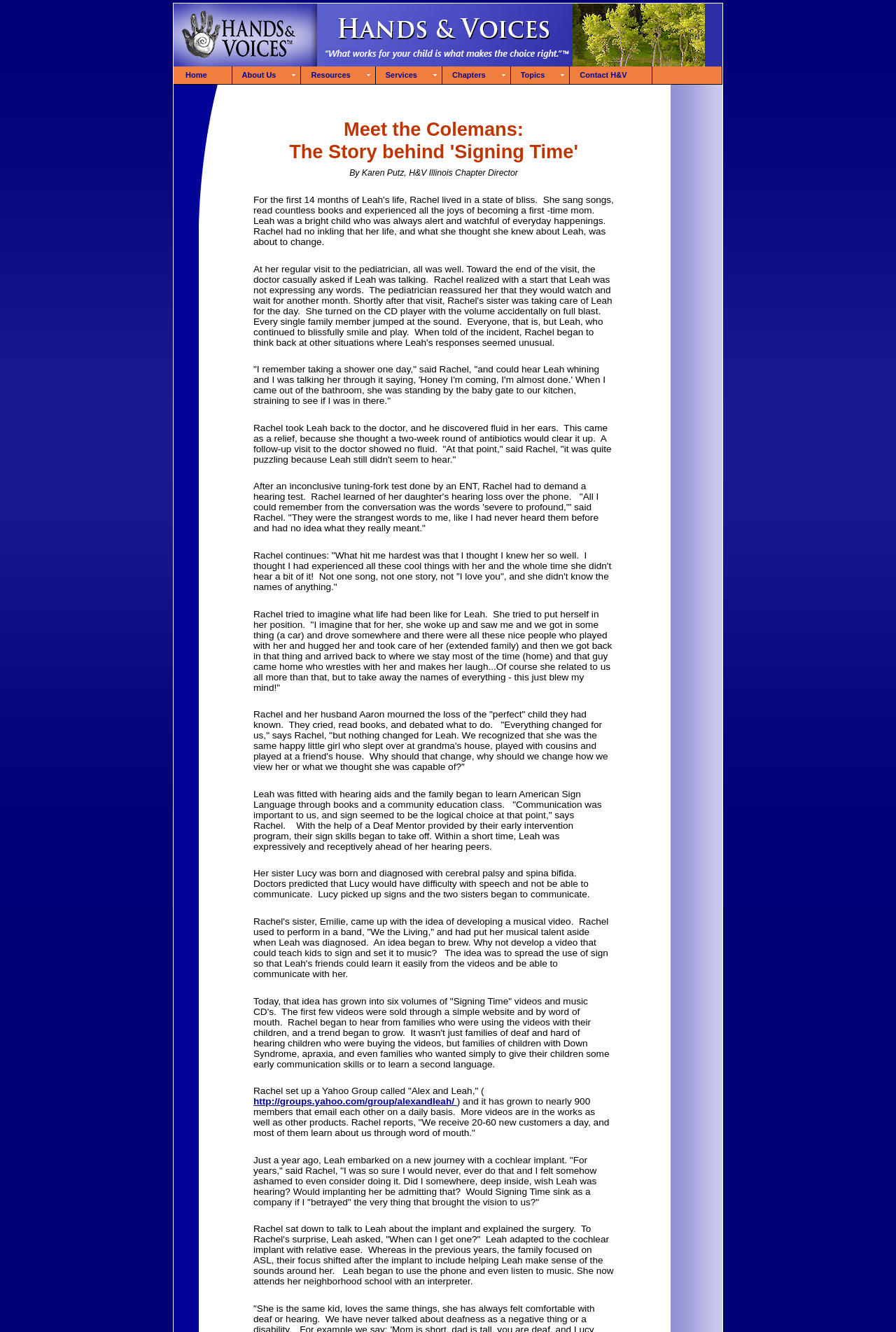How many members are in the Yahoo group?
Using the details shown in the screenshot, provide a comprehensive answer to the question.

The number of members in the Yahoo group is mentioned in the StaticText element which says 'it has grown to nearly 900 members that email each other on a daily basis'.